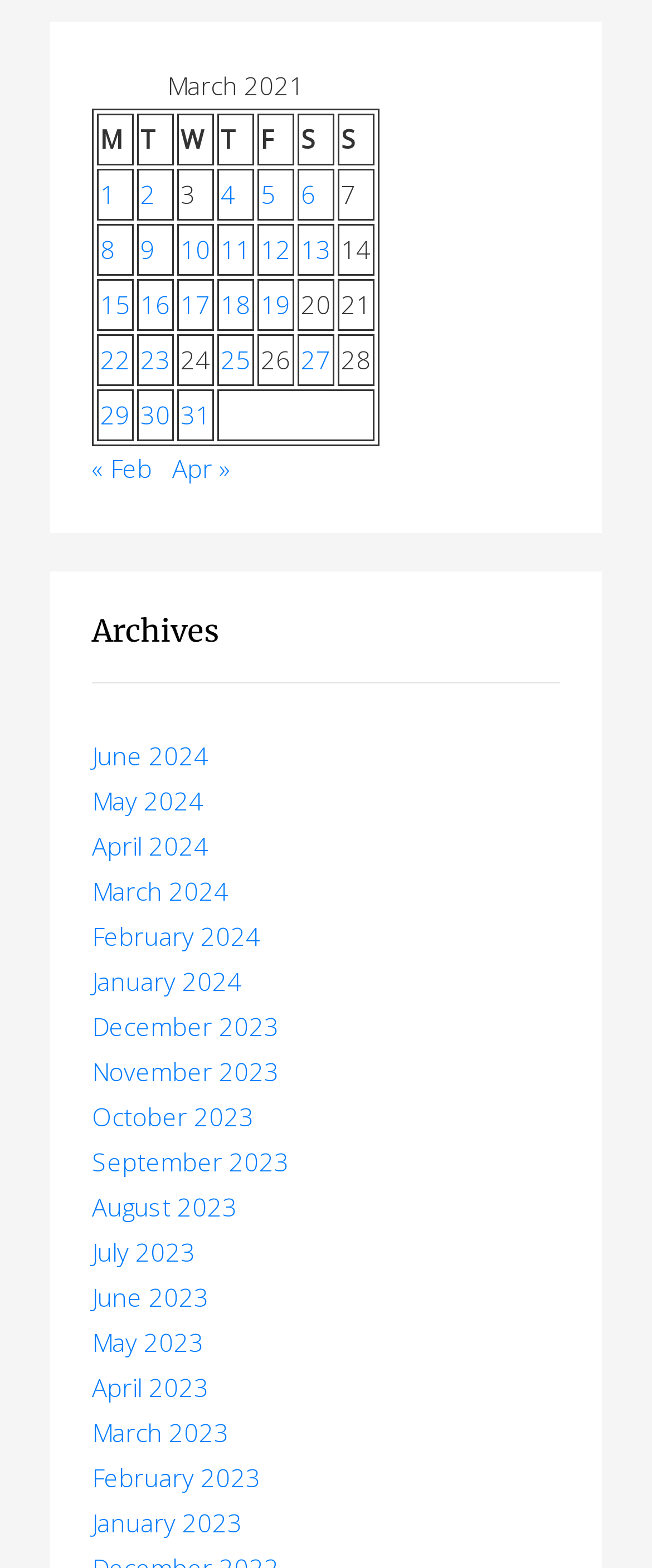Look at the image and answer the question in detail:
What is the title of the table?

The title of the table is 'March 2021' which can be found at the top of the table with a caption element.